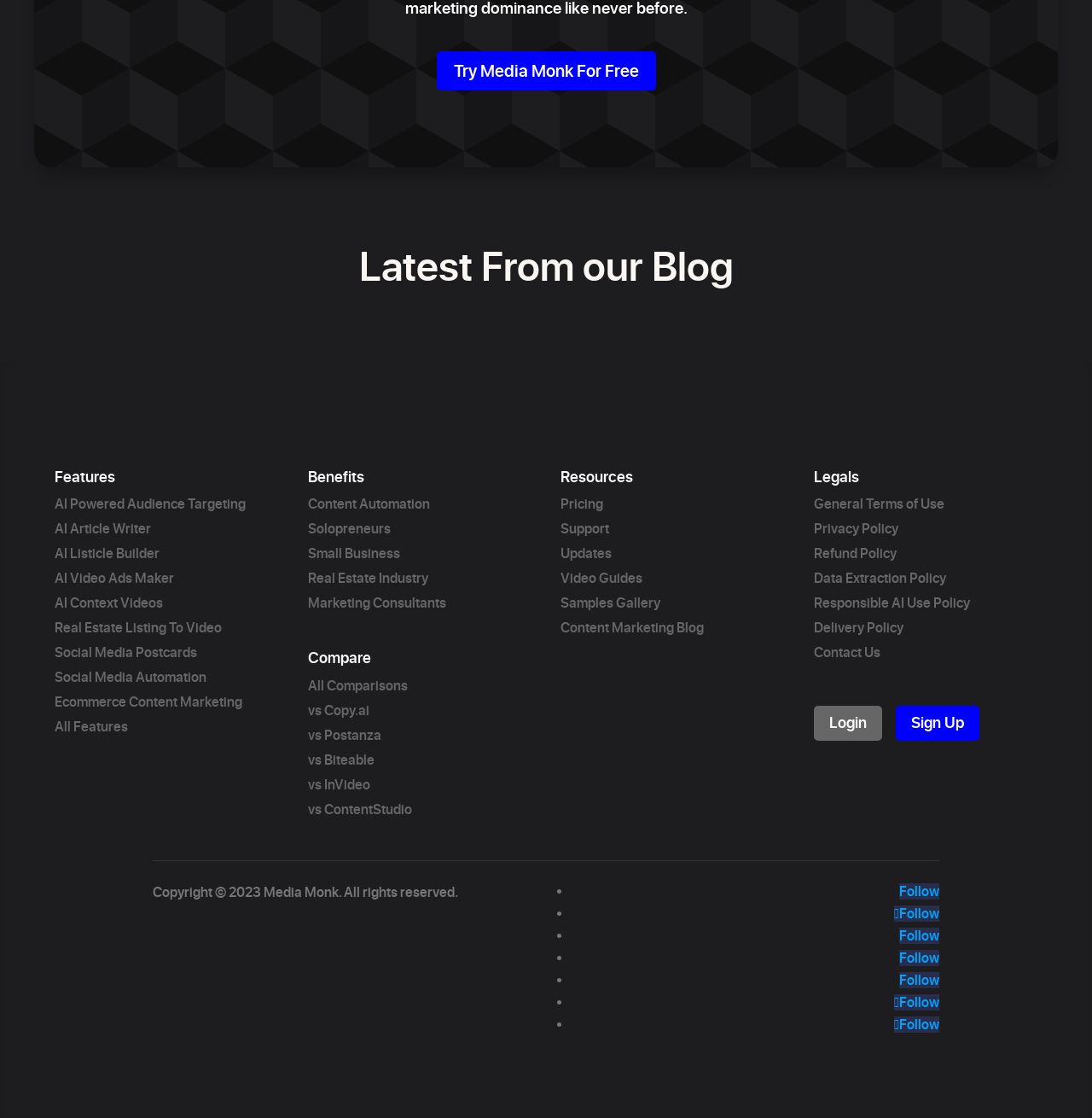What is the main purpose of Media Monk?
Answer the question using a single word or phrase, according to the image.

Content automation